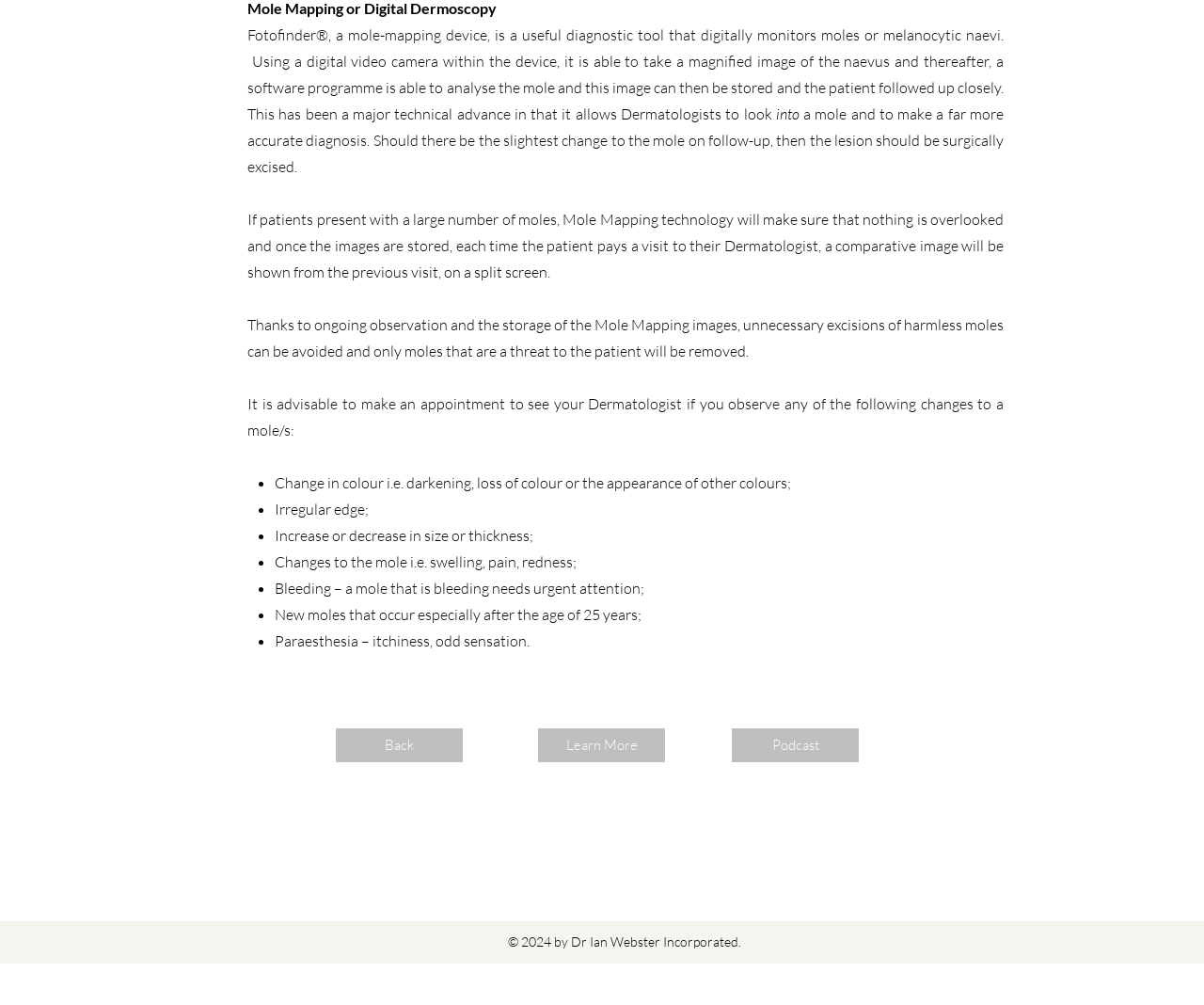Answer this question using a single word or a brief phrase:
What is the purpose of Mole Mapping technology?

to avoid unnecessary excisions